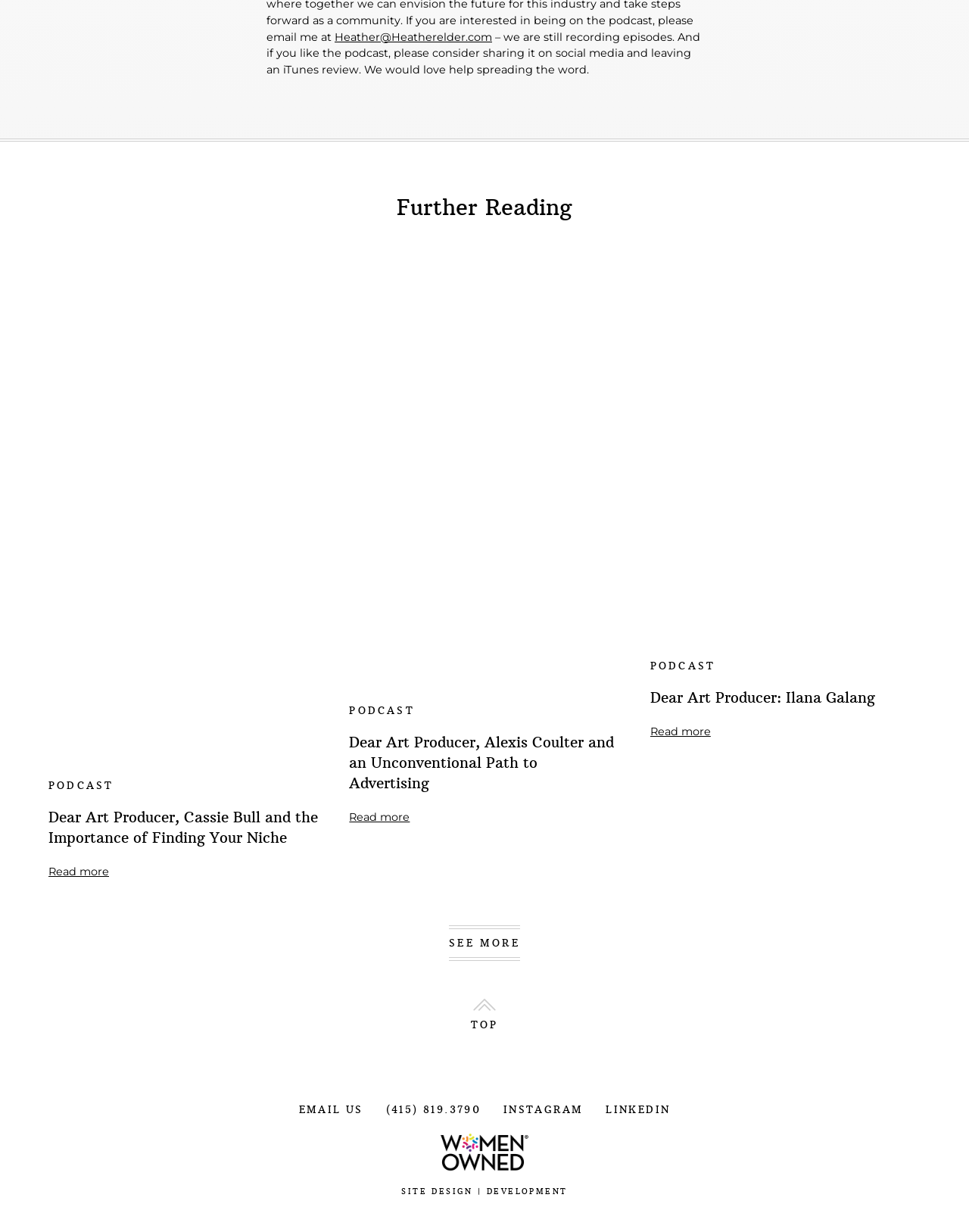Please identify the bounding box coordinates of the element that needs to be clicked to execute the following command: "Email us". Provide the bounding box using four float numbers between 0 and 1, formatted as [left, top, right, bottom].

[0.308, 0.896, 0.375, 0.907]